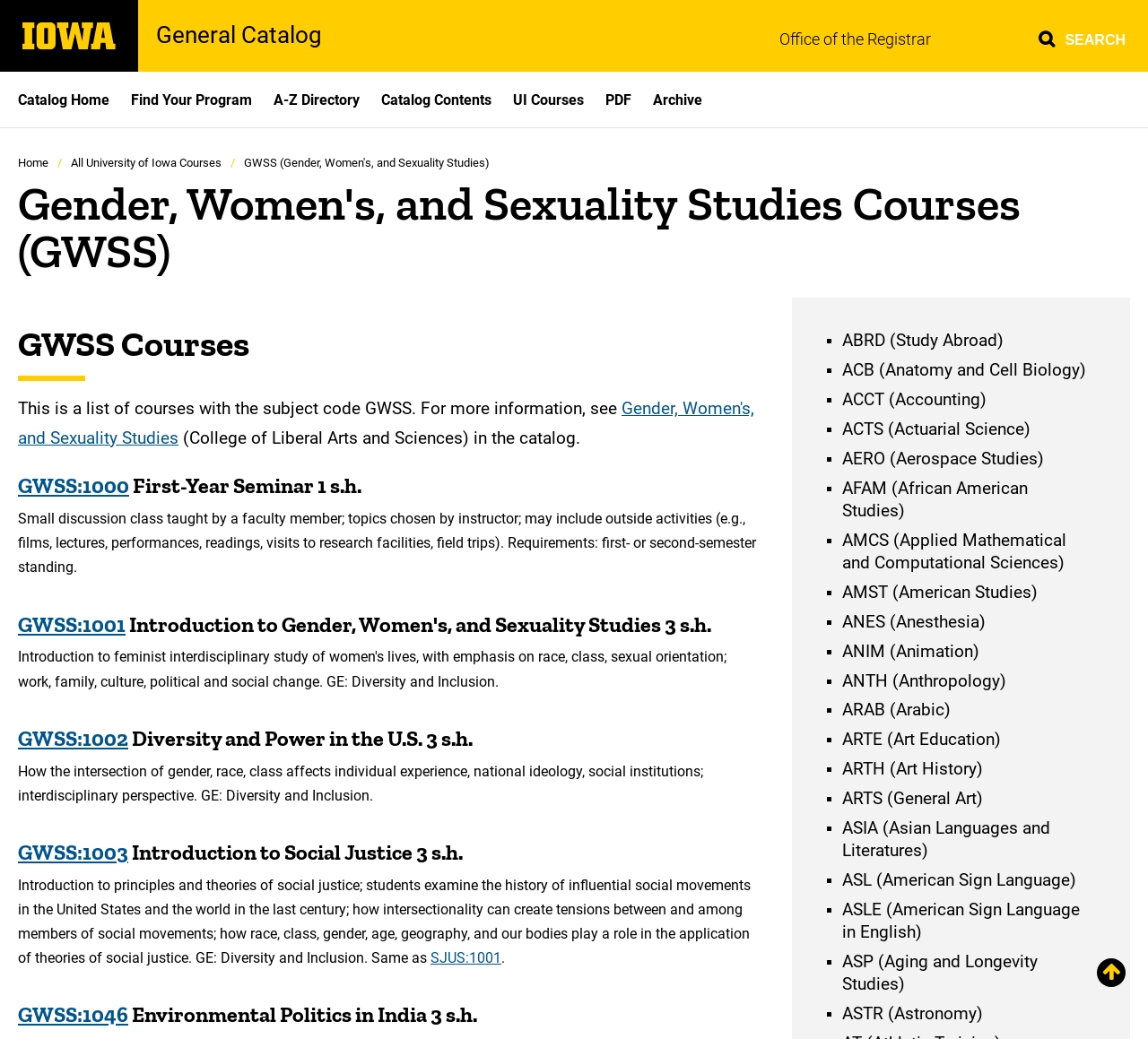Please locate the bounding box coordinates of the element that should be clicked to complete the given instruction: "Go to General Catalog".

[0.136, 0.021, 0.28, 0.047]